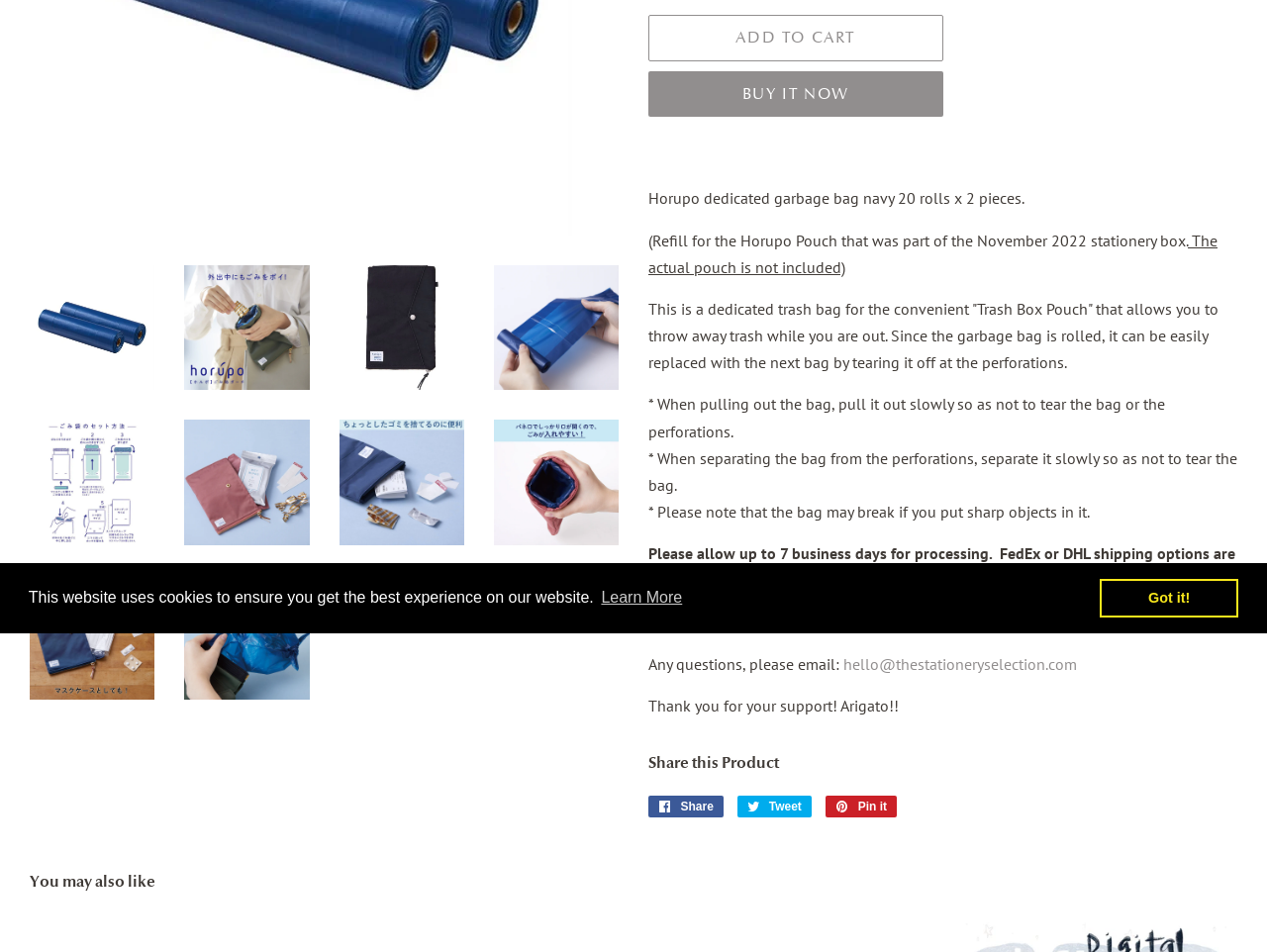Using the given element description, provide the bounding box coordinates (top-left x, top-left y, bottom-right x, bottom-right y) for the corresponding UI element in the screenshot: here

[0.817, 0.643, 0.841, 0.664]